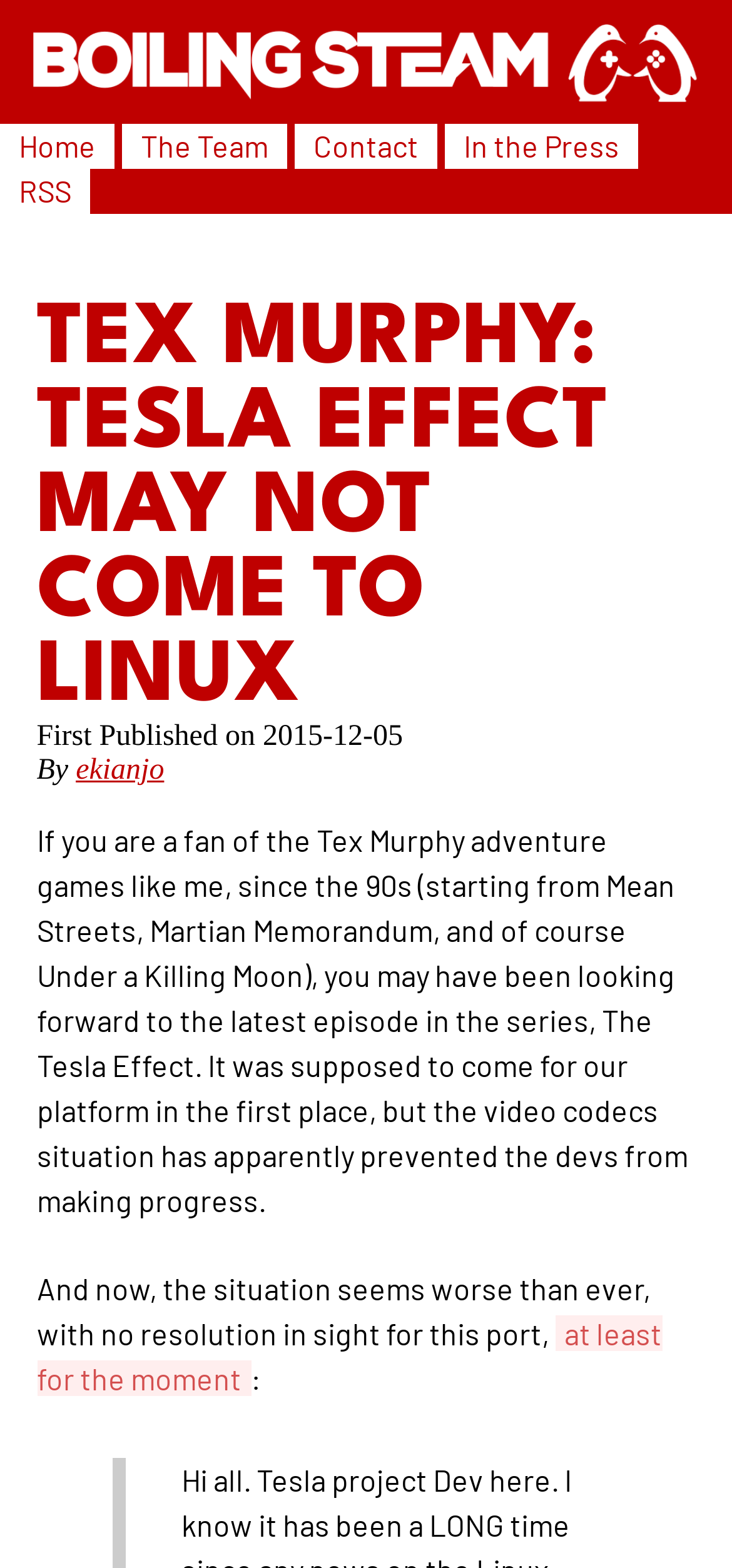Identify the bounding box coordinates of the section to be clicked to complete the task described by the following instruction: "check the RSS feed". The coordinates should be four float numbers between 0 and 1, formatted as [left, top, right, bottom].

[0.026, 0.111, 0.097, 0.133]